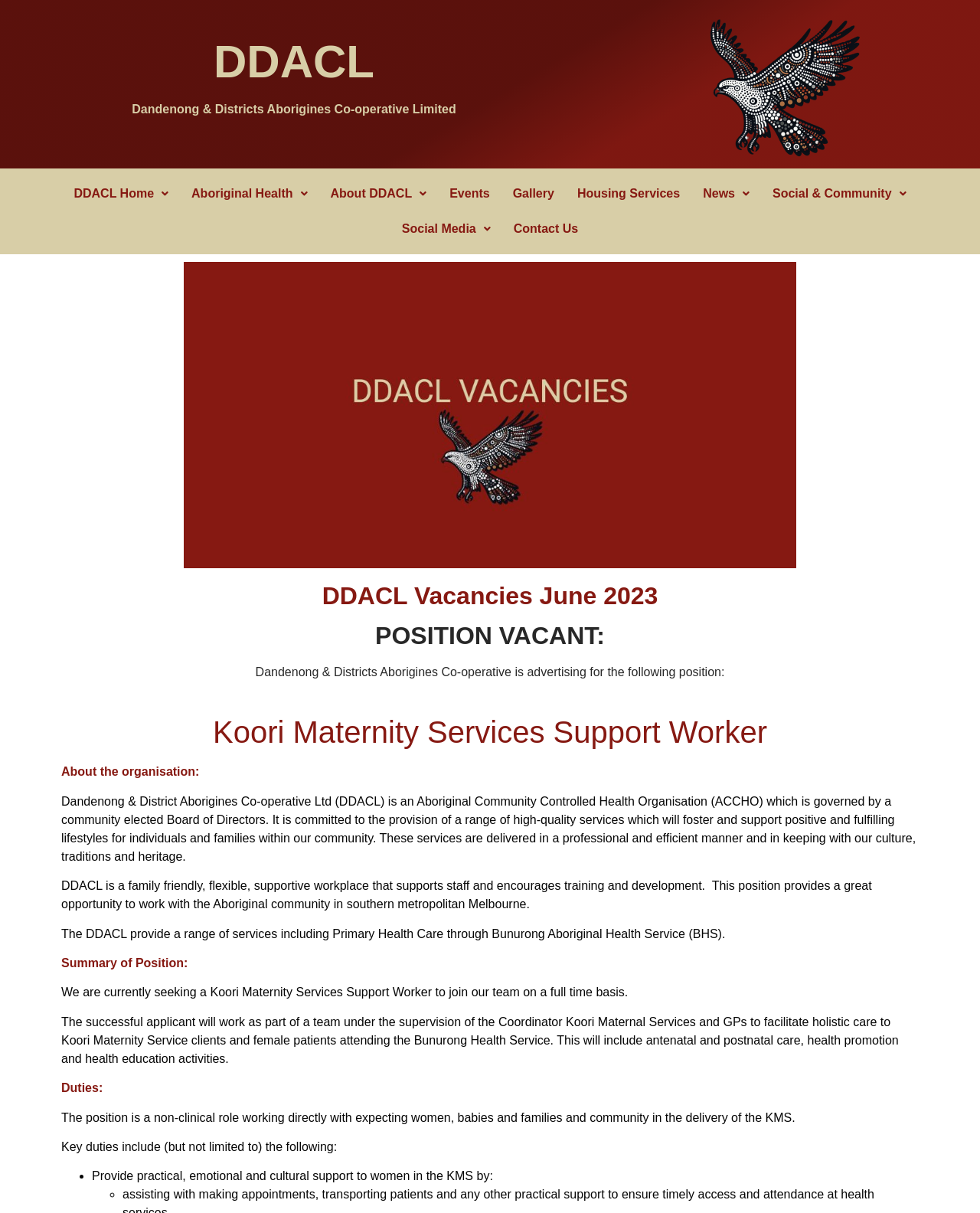Create an elaborate caption for the webpage.

The webpage is about a job vacancy for a Koori Maternity Services Support Worker at Dandenong & Districts Aborigines Co-operative Limited (DDACL). At the top, there is a heading "DDACL" followed by a static text describing the organization. To the right of the heading, there is an image with a link "_202401142106 _ Hawk V4". Below the image, there is a navigation menu with links to different sections of the website, including "DDACL Home", "Aboriginal Health", "About DDACL", "Events", "Gallery", "Housing Services", "News", "Social & Community", "Social Media", and "Contact Us".

The main content of the webpage is divided into sections. The first section has a heading "DDACL Vacancies June 2023" followed by a subheading "POSITION VACANT:". Below the subheading, there is a static text describing the job vacancy. The next section has a heading "Koori Maternity Services Support Worker" followed by a static text describing the organization and the job position.

The following sections provide more details about the job, including a summary of the position, duties, and key responsibilities. The duties section is a list of bullet points, each describing a specific task or responsibility of the job. The webpage also includes a brief description of the organization and its services, including Primary Health Care through Bunurong Aboriginal Health Service (BHS).